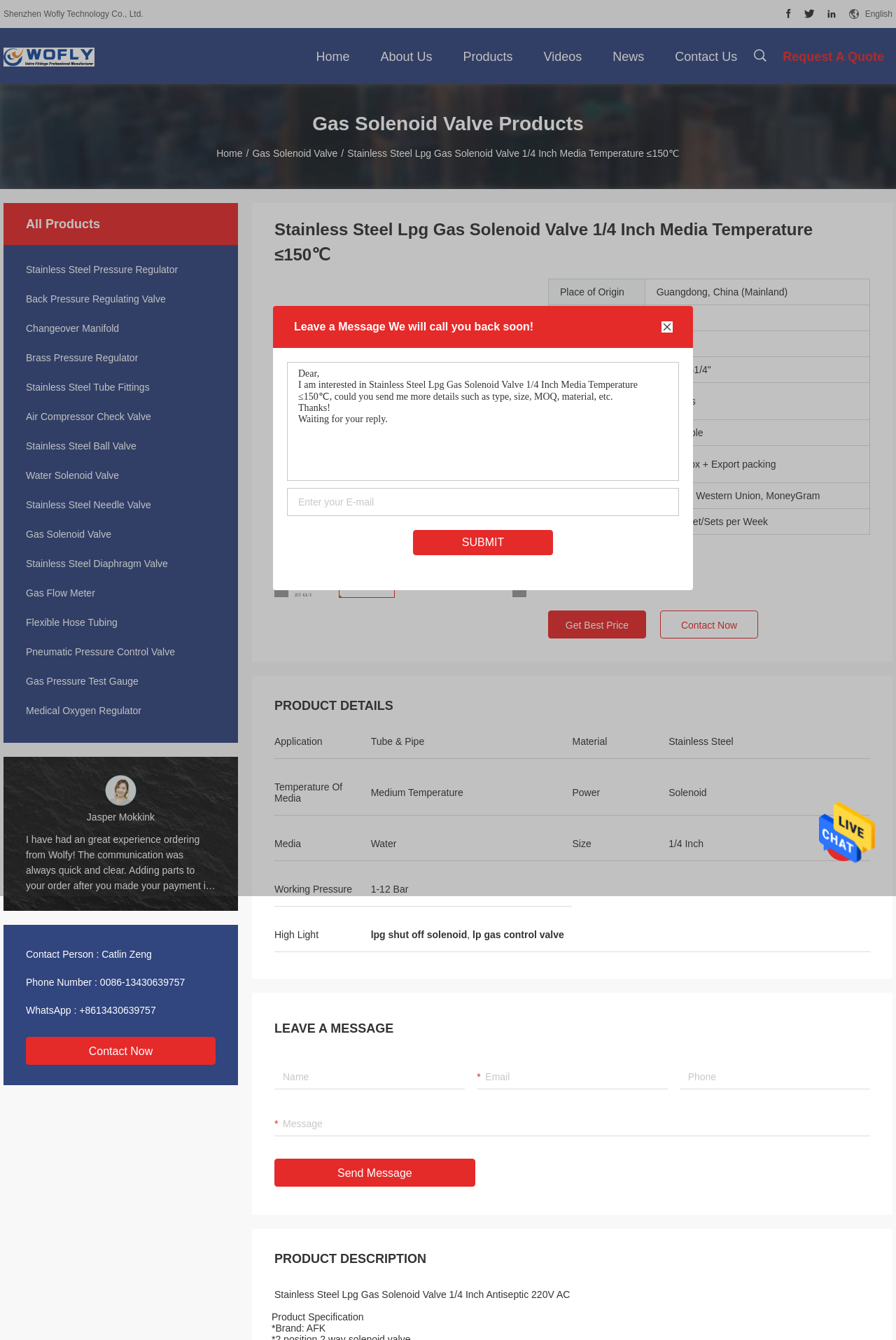Provide the bounding box coordinates for the area that should be clicked to complete the instruction: "Click the 'Send Message' button".

[0.914, 0.642, 0.977, 0.651]